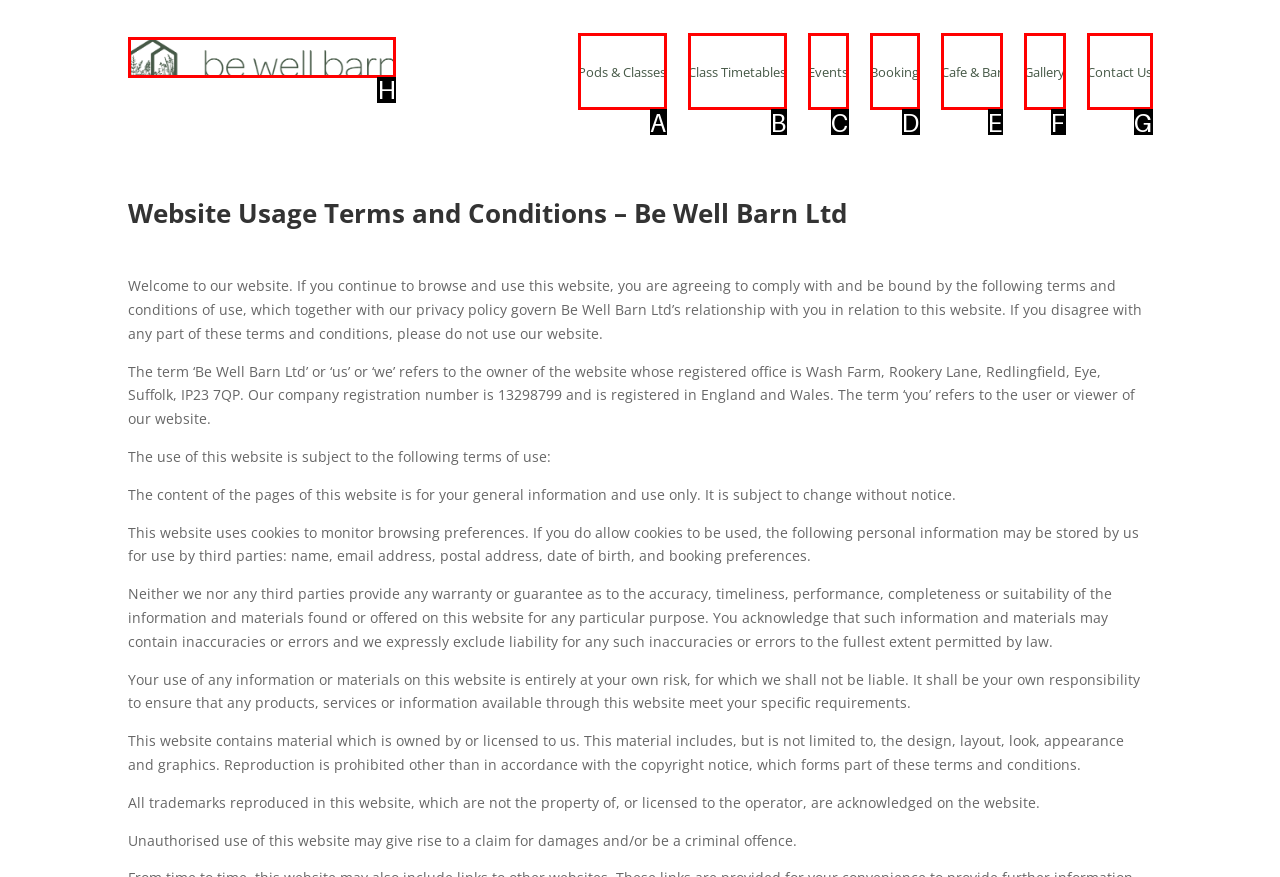Which option should be clicked to execute the task: Click on the Be Well Barn Logo?
Reply with the letter of the chosen option.

H